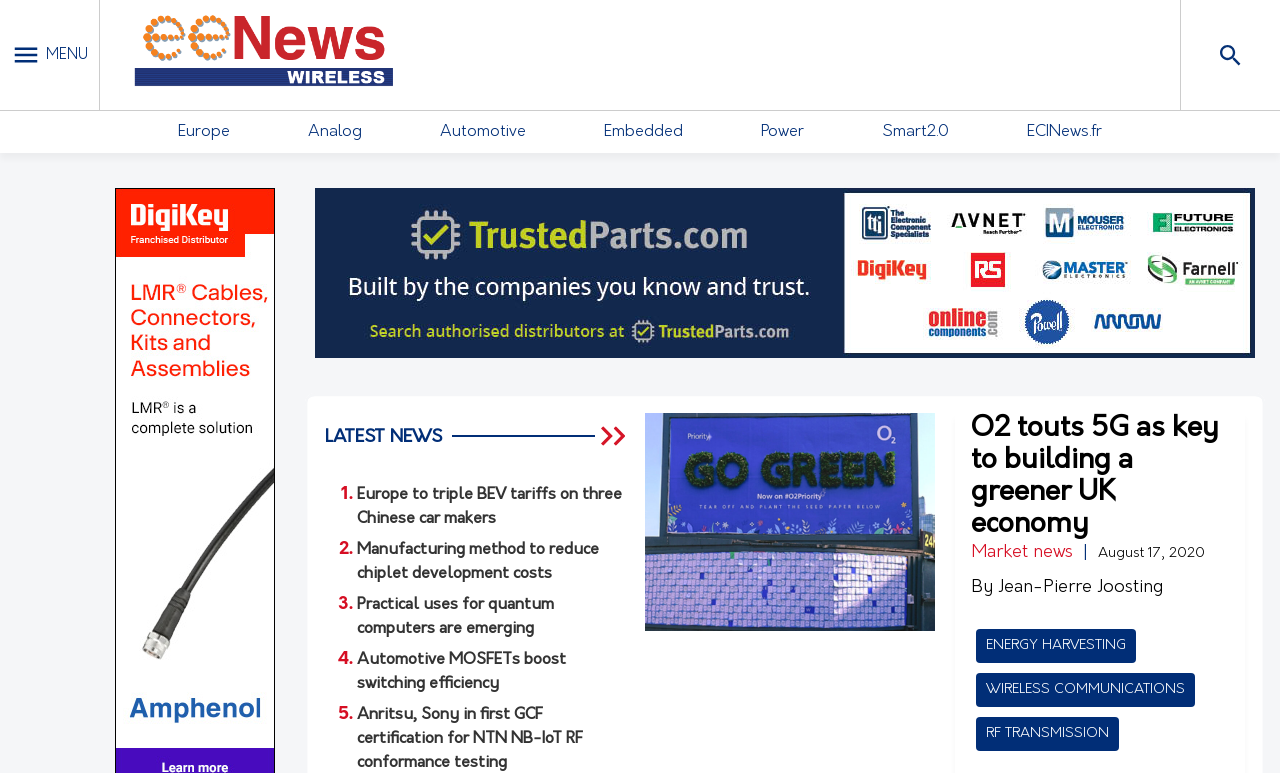Find the bounding box coordinates of the clickable region needed to perform the following instruction: "Explore ENERGY HARVESTING". The coordinates should be provided as four float numbers between 0 and 1, i.e., [left, top, right, bottom].

[0.762, 0.814, 0.888, 0.858]